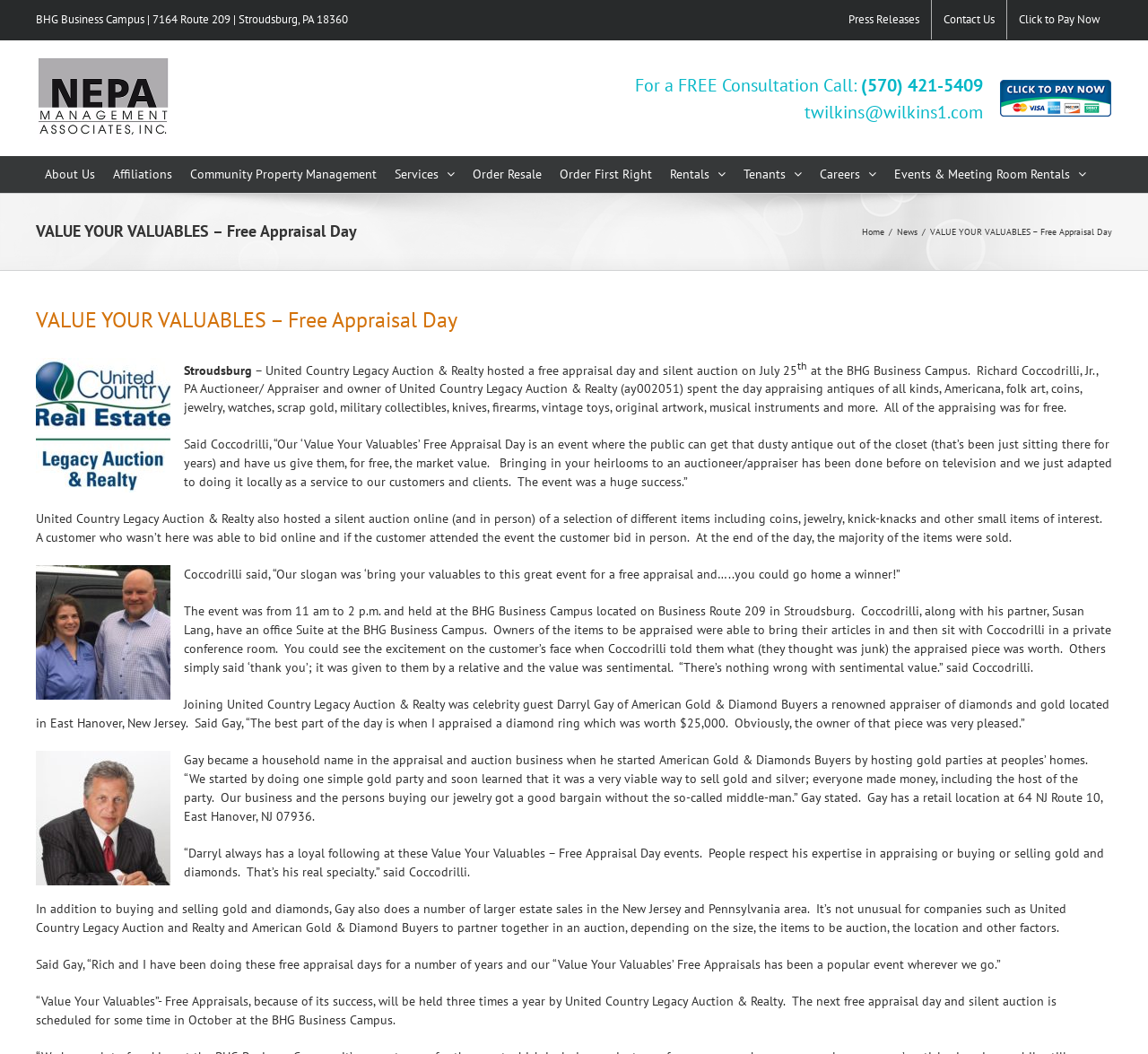Determine the bounding box coordinates for the HTML element described here: "Contact Us".

[0.812, 0.0, 0.877, 0.037]